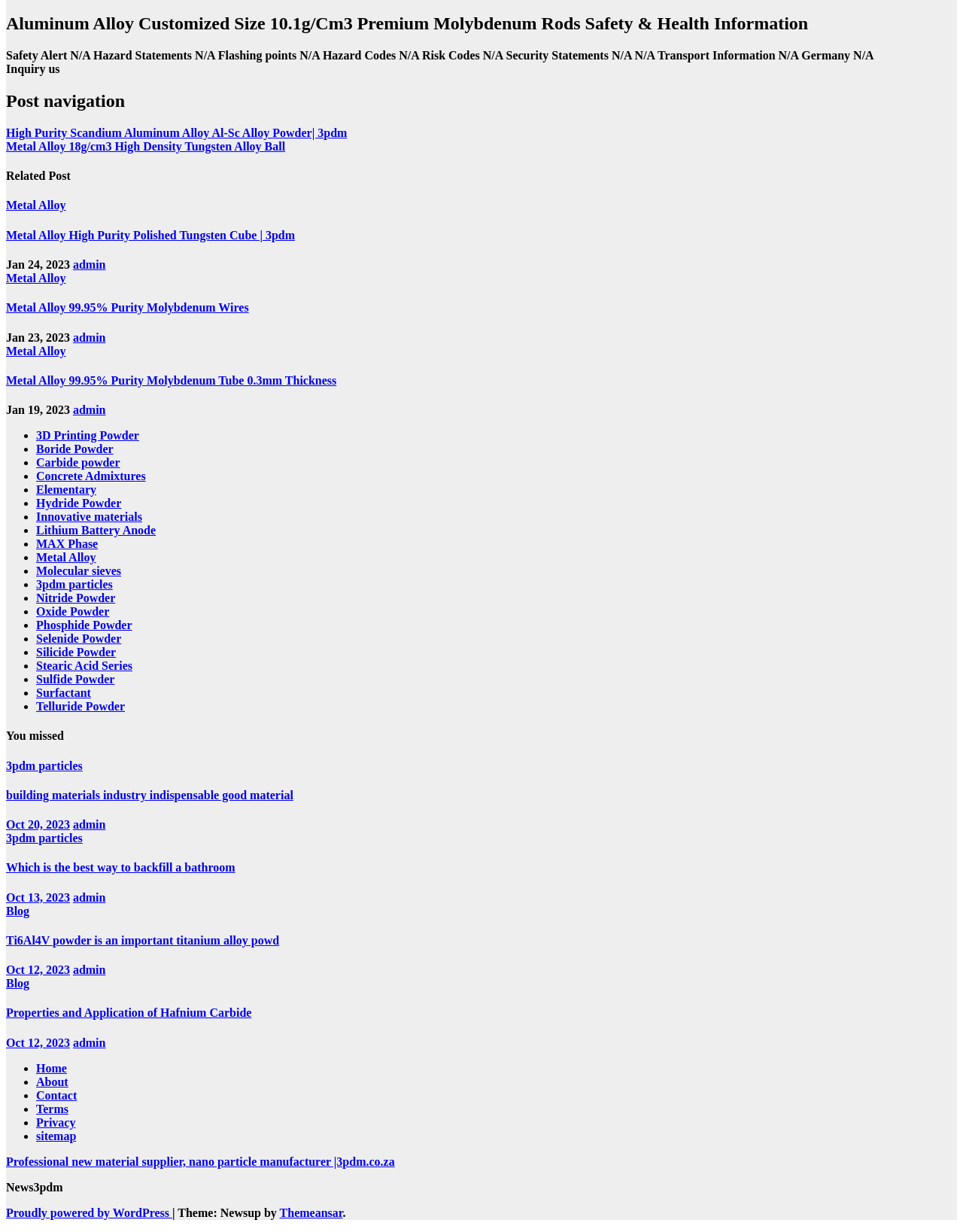Locate the bounding box coordinates of the area where you should click to accomplish the instruction: "Inquire about 'Aluminum Alloy Customized Size 10.1g/Cm3 Premium Molybdenum Rods Safety & Health Information'".

[0.006, 0.011, 0.994, 0.028]